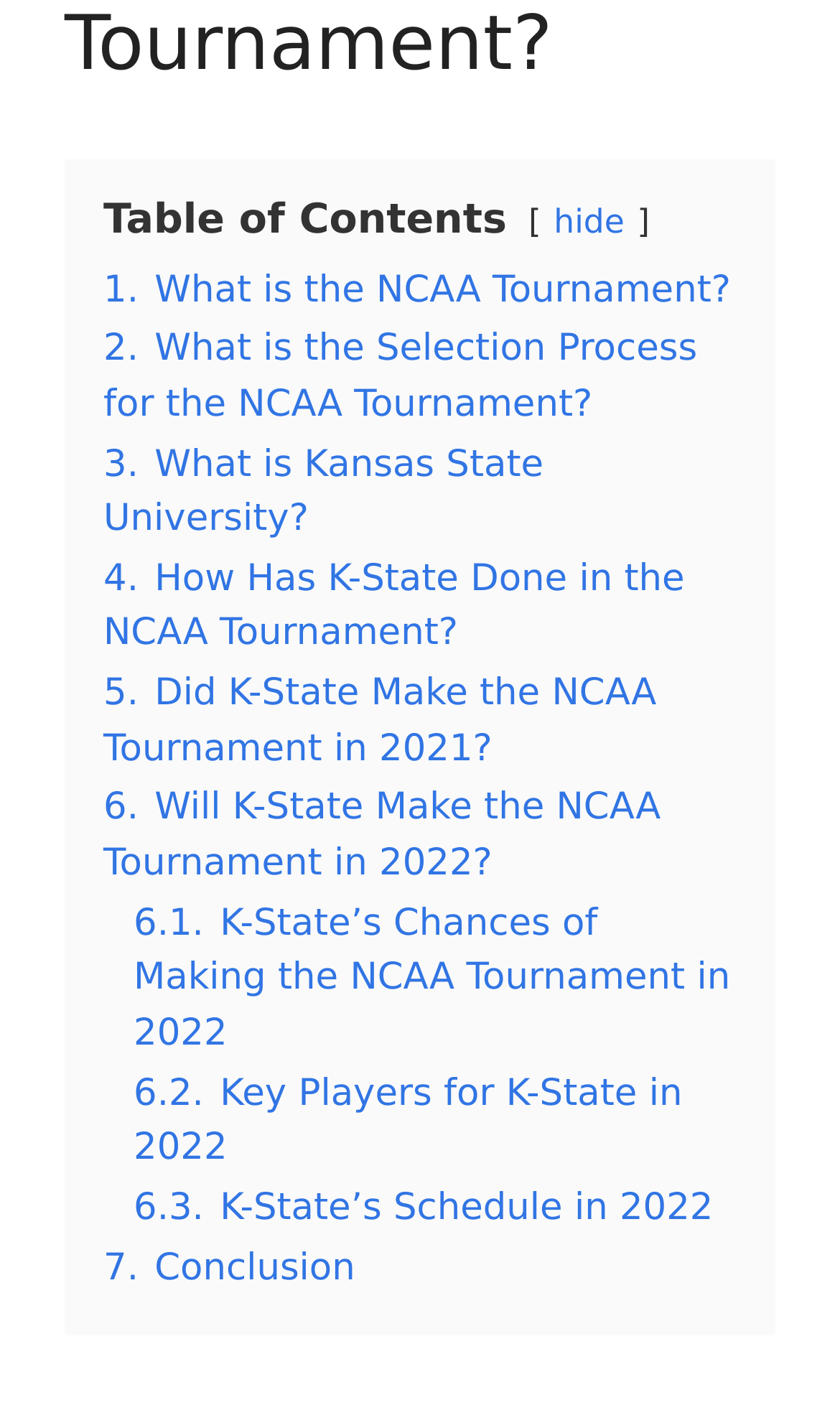Please determine the bounding box coordinates for the element that should be clicked to follow these instructions: "Read 'Conclusion'".

[0.123, 0.887, 0.423, 0.918]